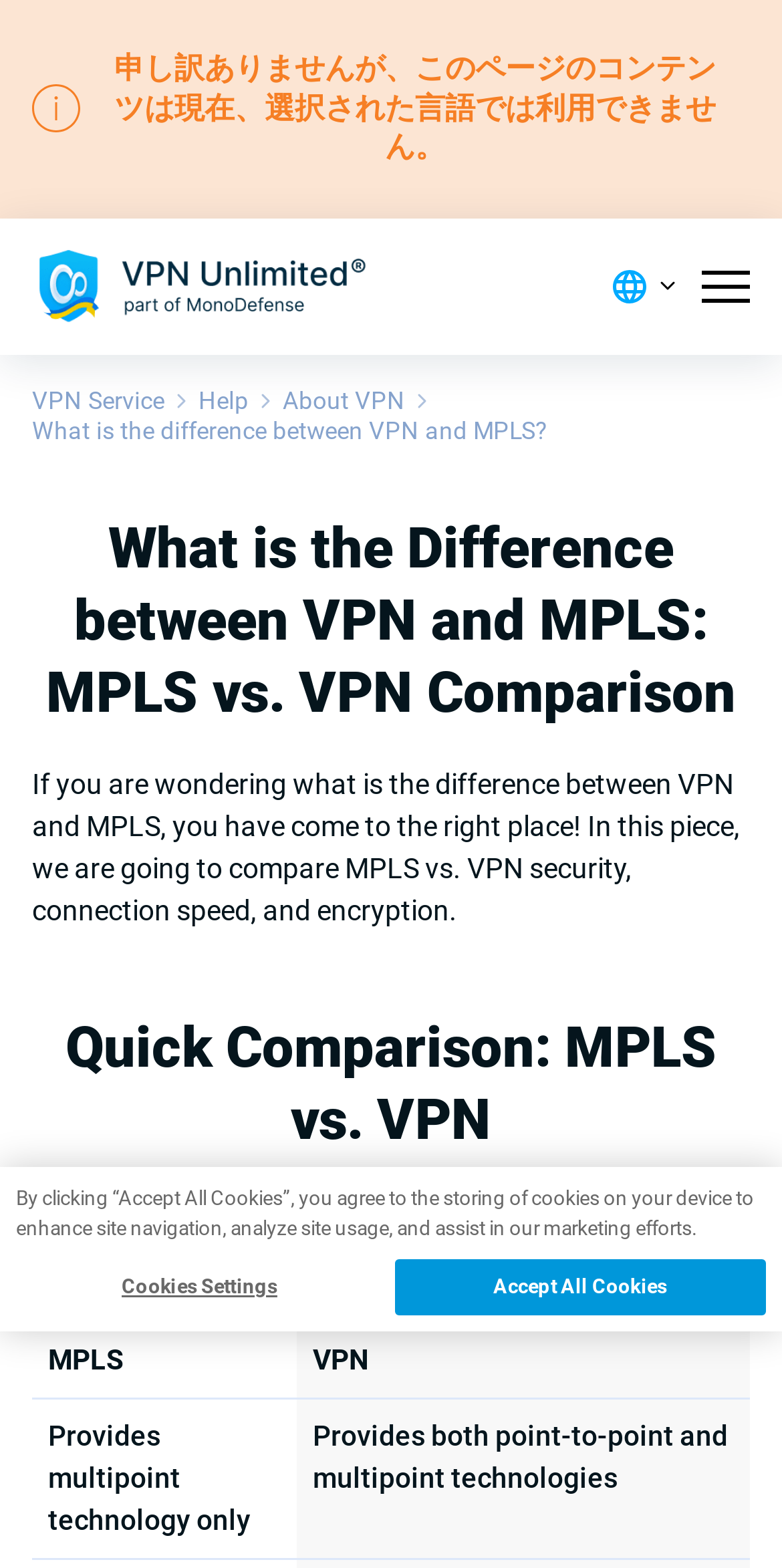Determine the bounding box coordinates of the target area to click to execute the following instruction: "Get help."

[0.062, 0.405, 0.169, 0.43]